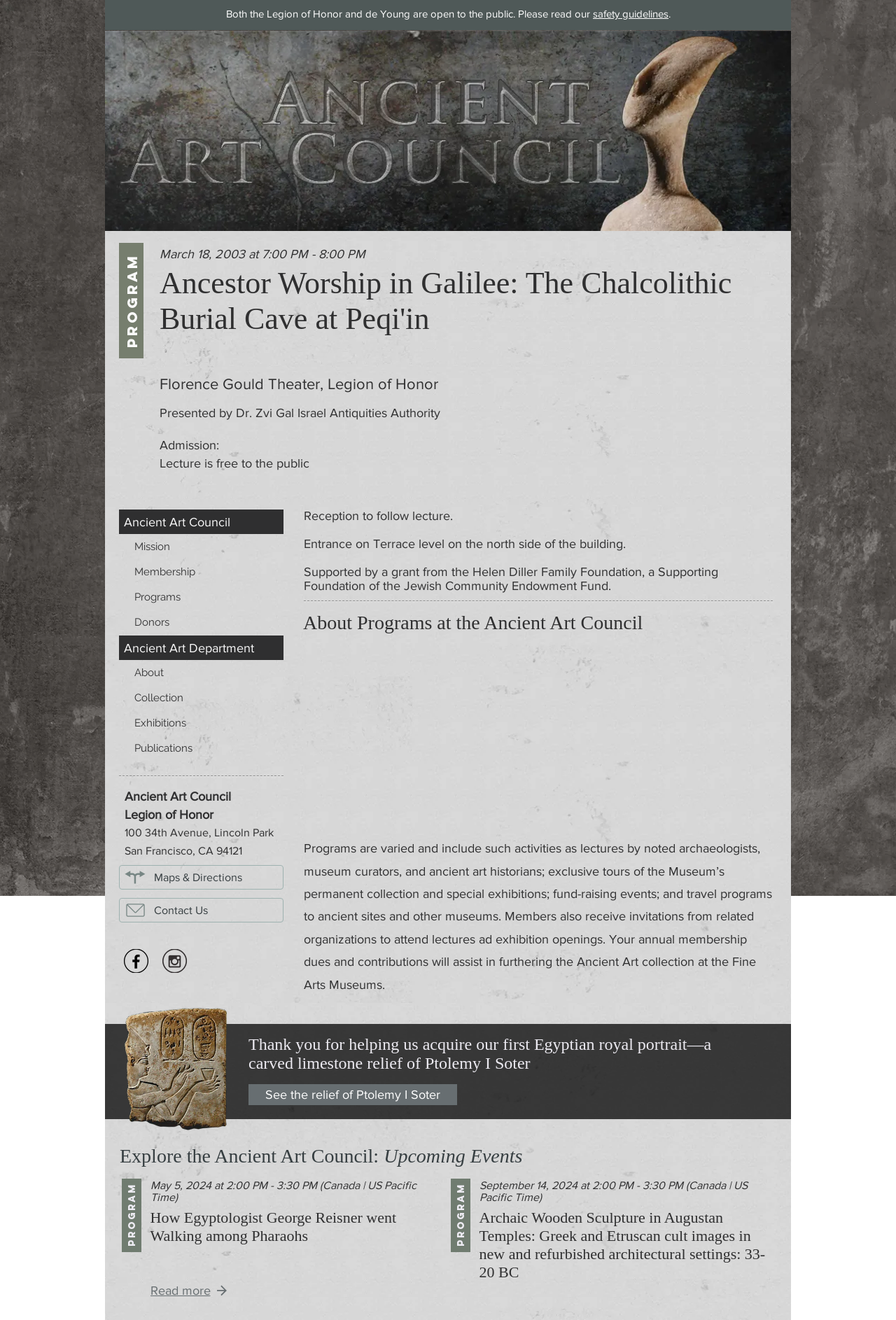What is the main heading displayed on the webpage? Please provide the text.

Ancestor Worship in Galilee: The Chalcolithic Burial Cave at Peqi'in